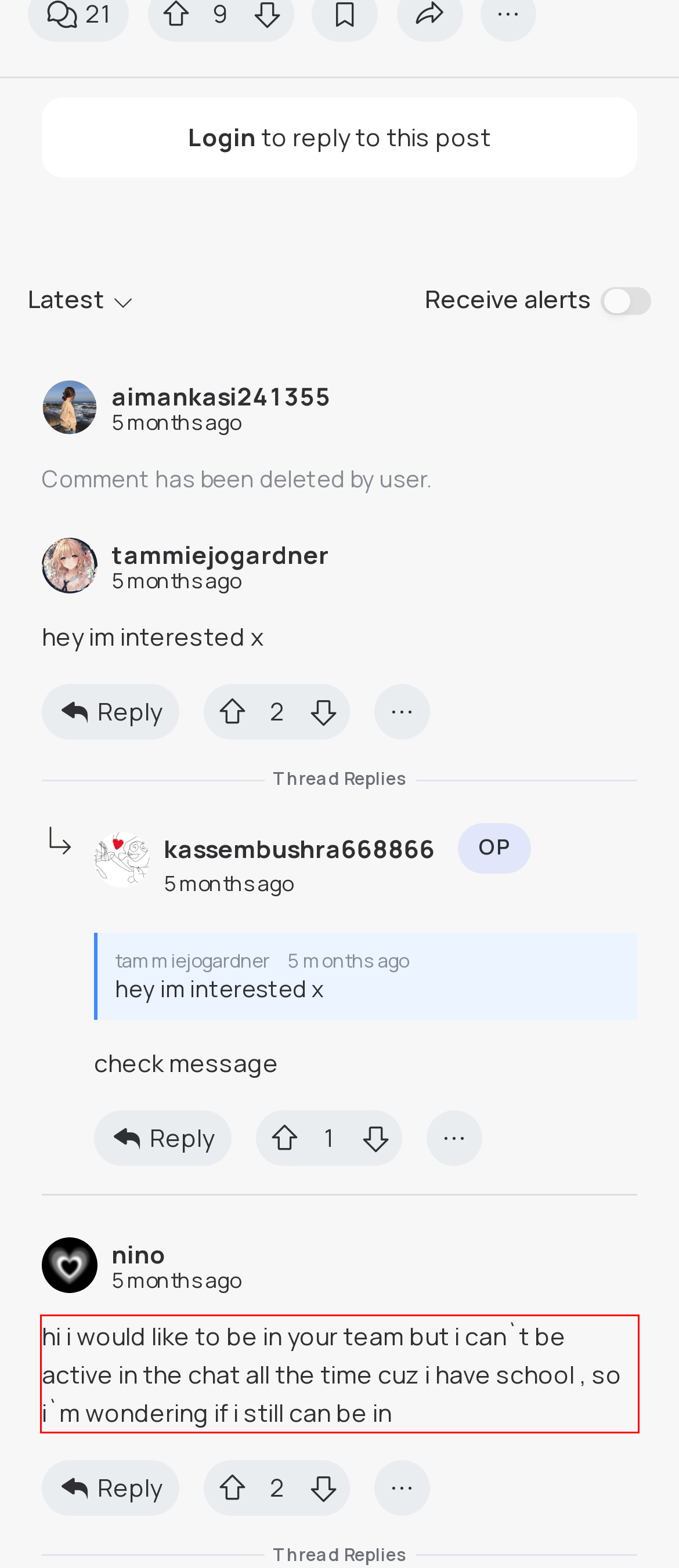Please look at the screenshot provided and find the red bounding box. Extract the text content contained within this bounding box.

hi i would like to be in your team but i can`t be active in the chat all the time cuz i have school , so i`m wondering if i still can be in